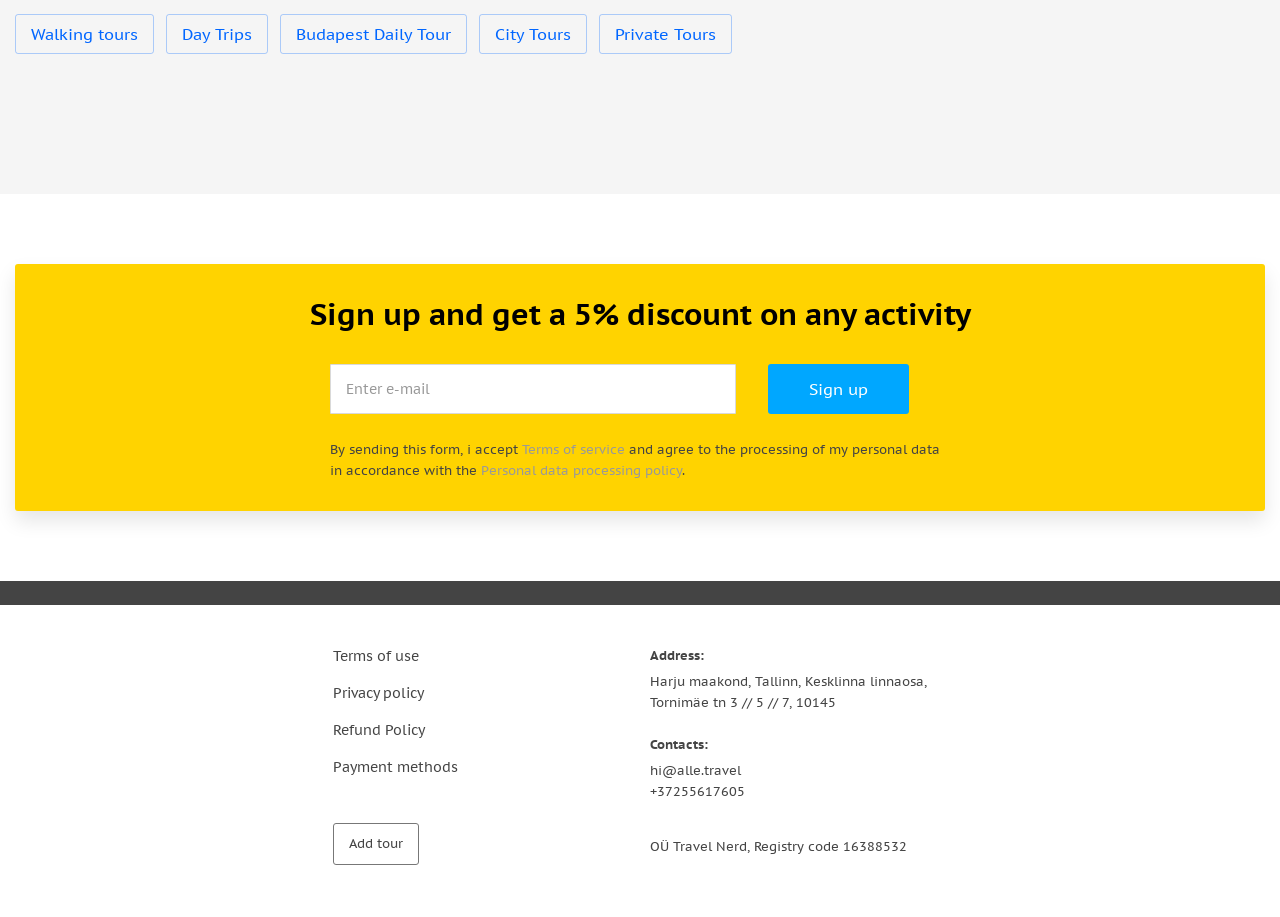What is the purpose of the form?
Please respond to the question thoroughly and include all relevant details.

The form appears to be for users to sign up and receive a discount, and by sending the form, users accept the terms of service and agree to the processing of their personal data in accordance with the personal data processing policy.